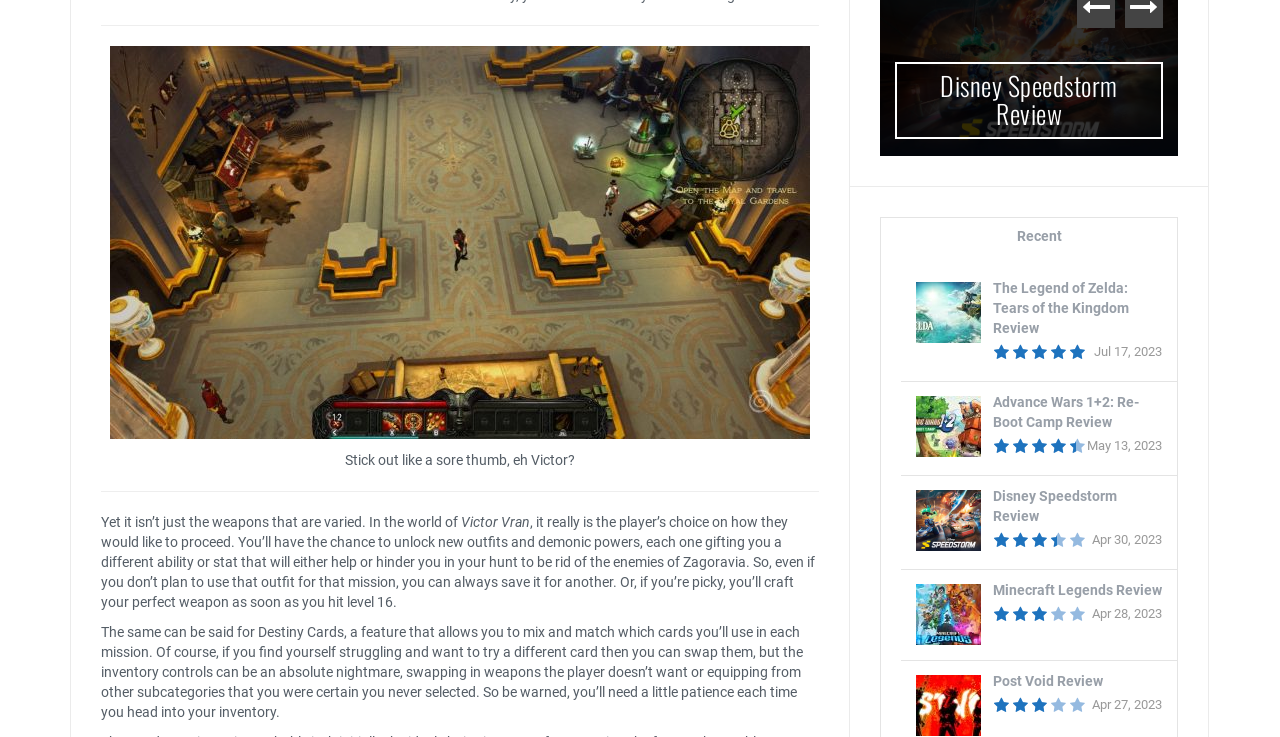What is the purpose of Destiny Cards in the game Victor Vran?
Look at the screenshot and provide an in-depth answer.

According to the text, Destiny Cards allow players to 'mix and match which cards you’ll use in each mission', giving them flexibility in their gameplay approach.